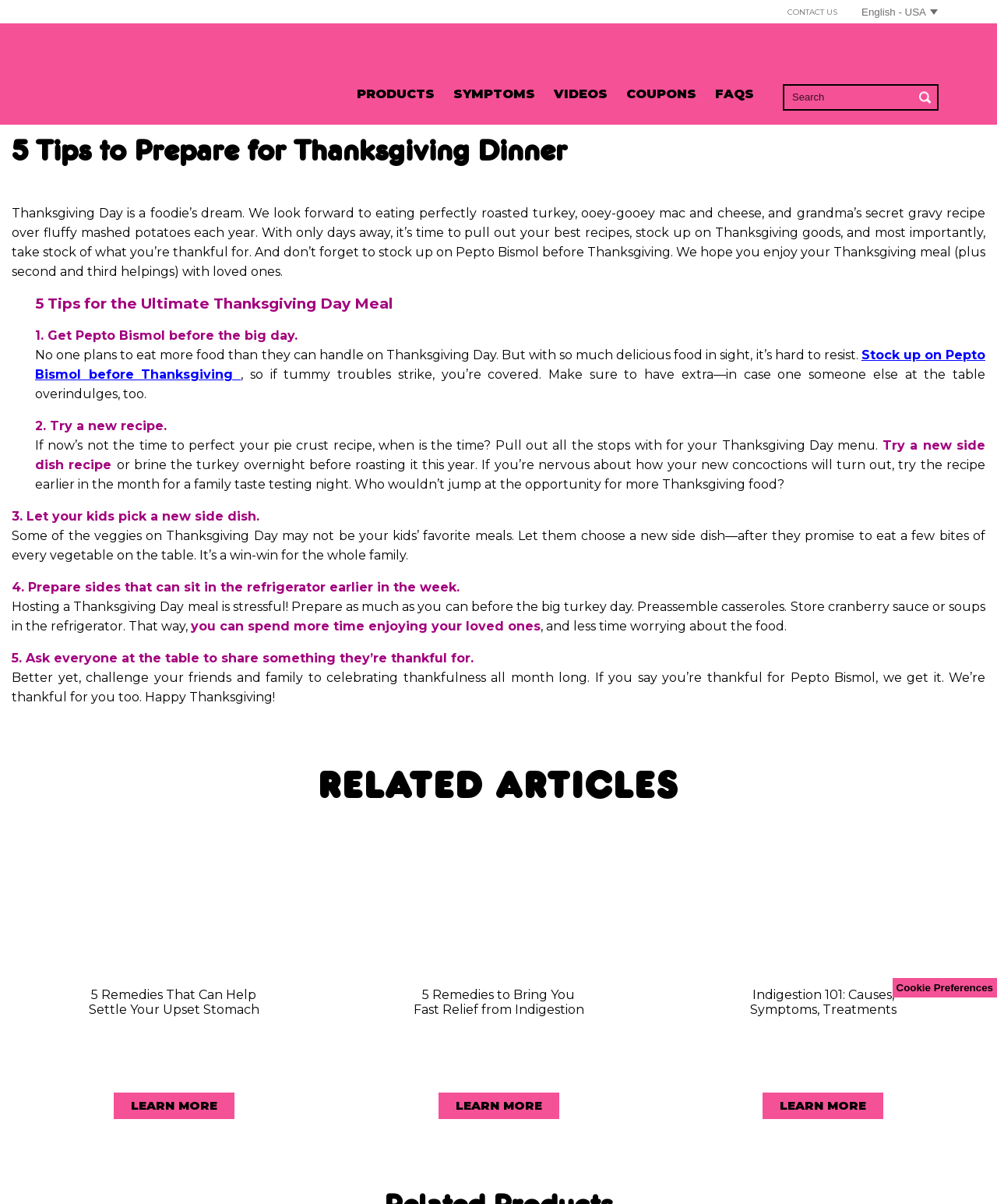Please provide the bounding box coordinates in the format (top-left x, top-left y, bottom-right x, bottom-right y). Remember, all values are floating point numbers between 0 and 1. What is the bounding box coordinate of the region described as: aria-label="search" name="term" placeholder="Search"

[0.785, 0.07, 0.941, 0.092]